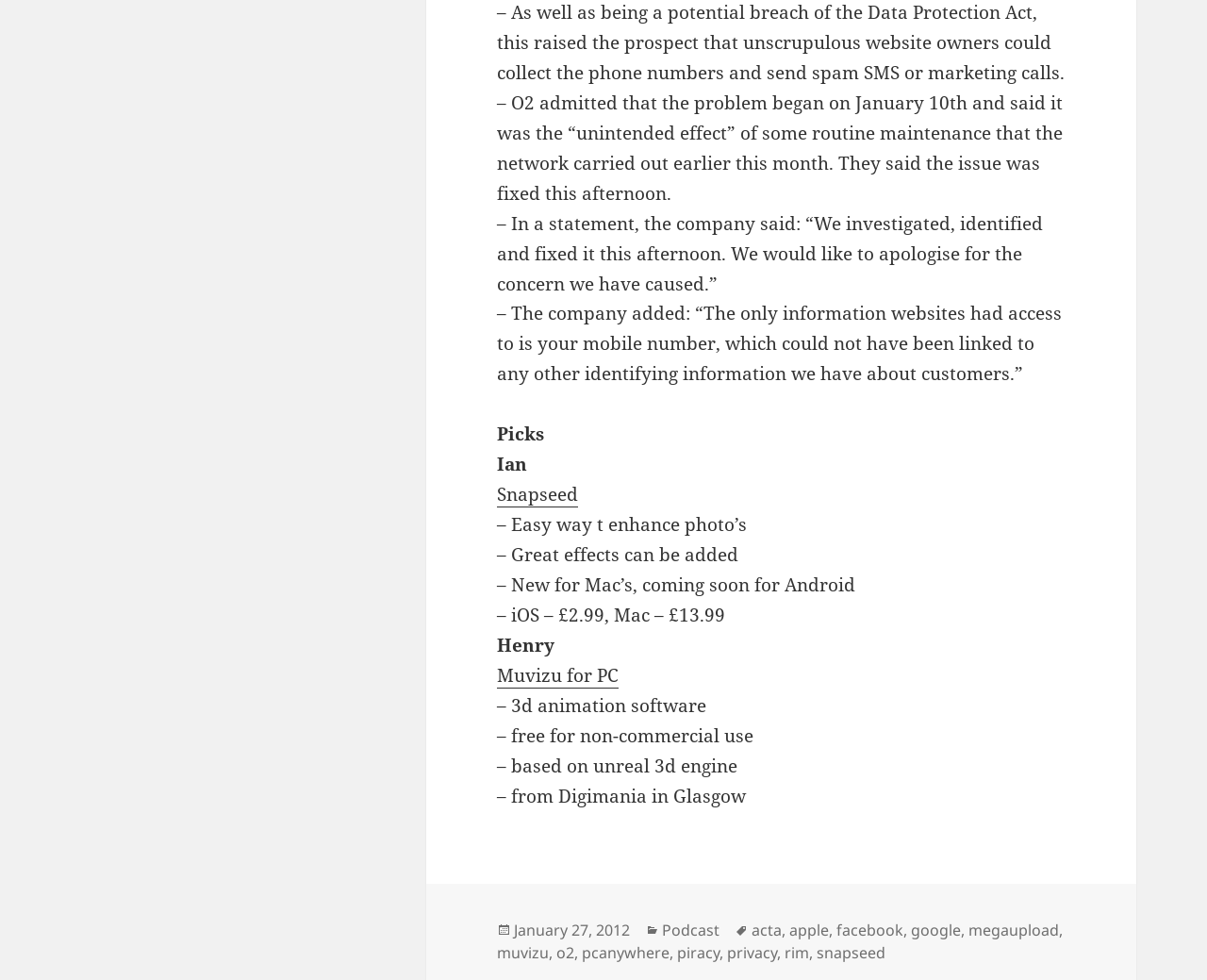Who developed Muvizu?
Examine the image and give a concise answer in one word or a short phrase.

Digimania in Glasgow